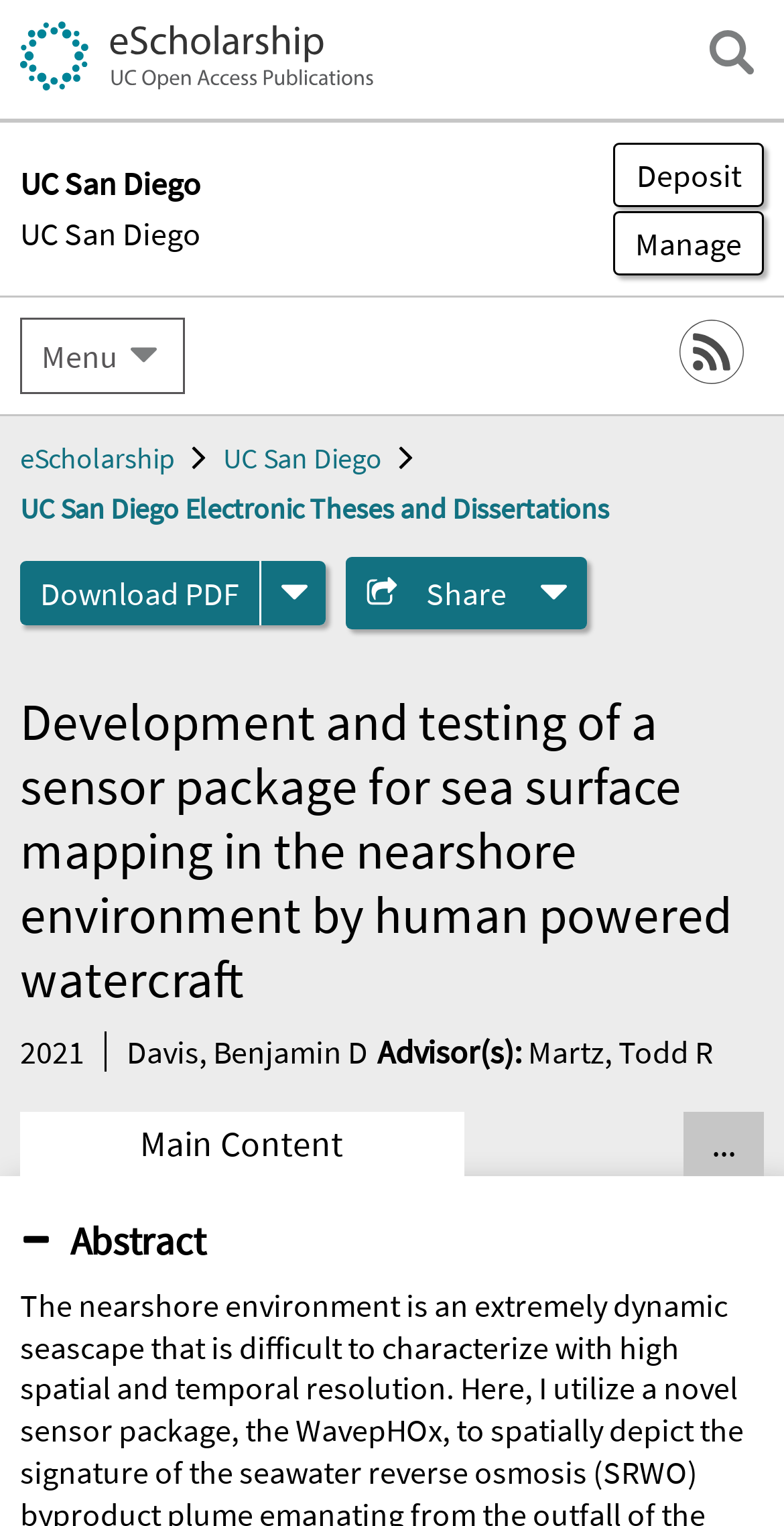Provide the bounding box coordinates for the area that should be clicked to complete the instruction: "Go to eScholarship".

[0.026, 0.013, 0.477, 0.064]